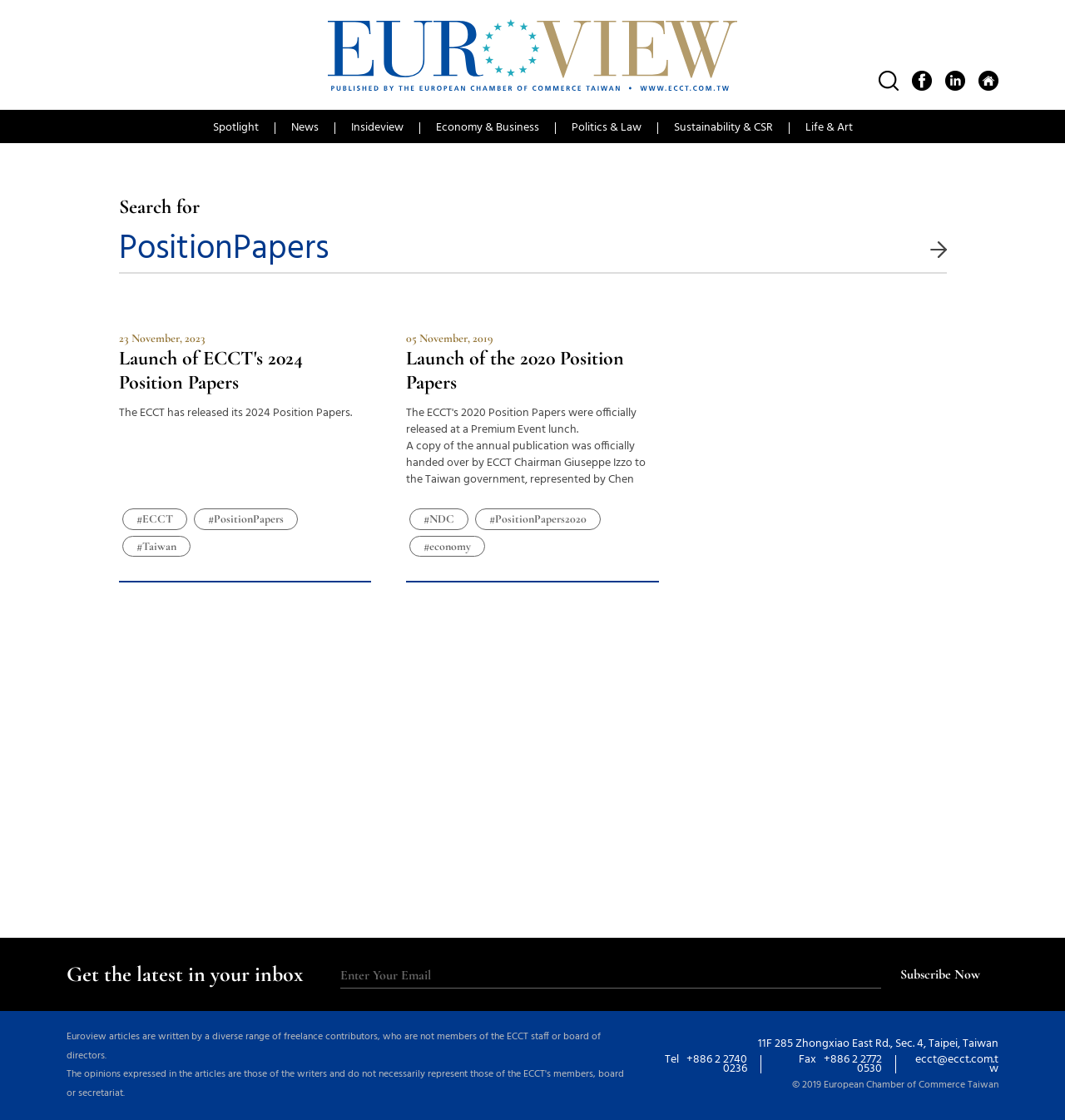Please find the bounding box coordinates of the section that needs to be clicked to achieve this instruction: "Subscribe to the newsletter".

[0.84, 0.845, 0.938, 0.894]